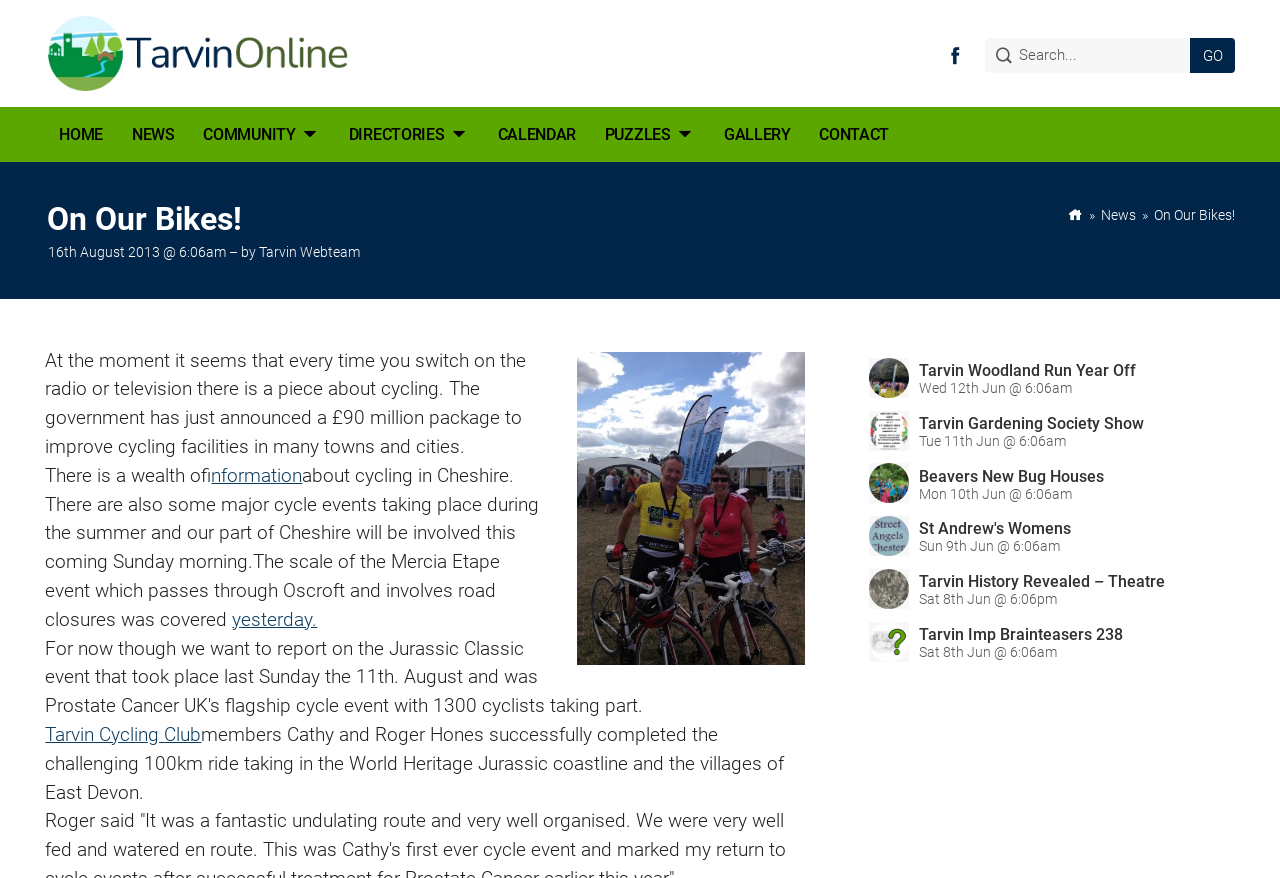Please provide the bounding box coordinates for the element that needs to be clicked to perform the following instruction: "Click GO". The coordinates should be given as four float numbers between 0 and 1, i.e., [left, top, right, bottom].

[0.93, 0.043, 0.965, 0.083]